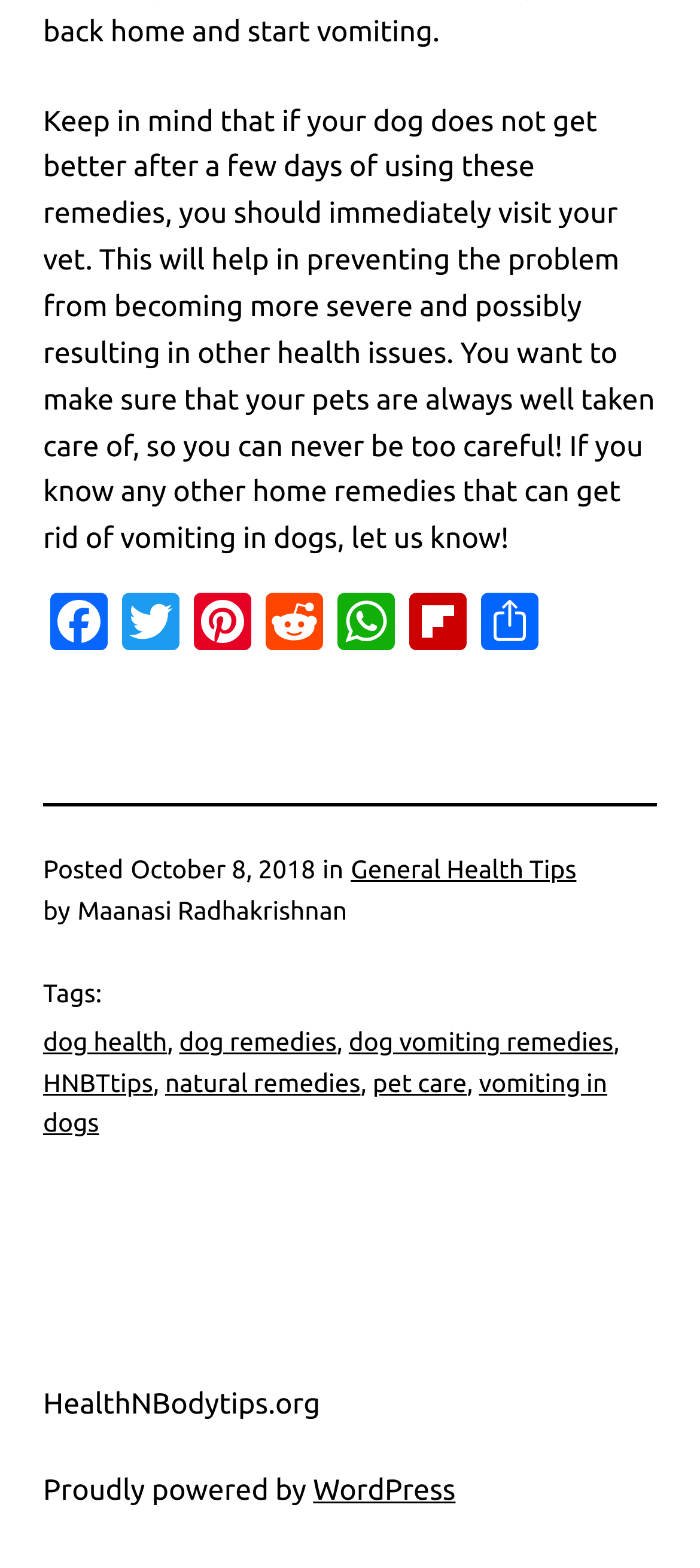Find the bounding box coordinates corresponding to the UI element with the description: "natural remedies". The coordinates should be formatted as [left, top, right, bottom], with values as floats between 0 and 1.

[0.236, 0.681, 0.515, 0.699]